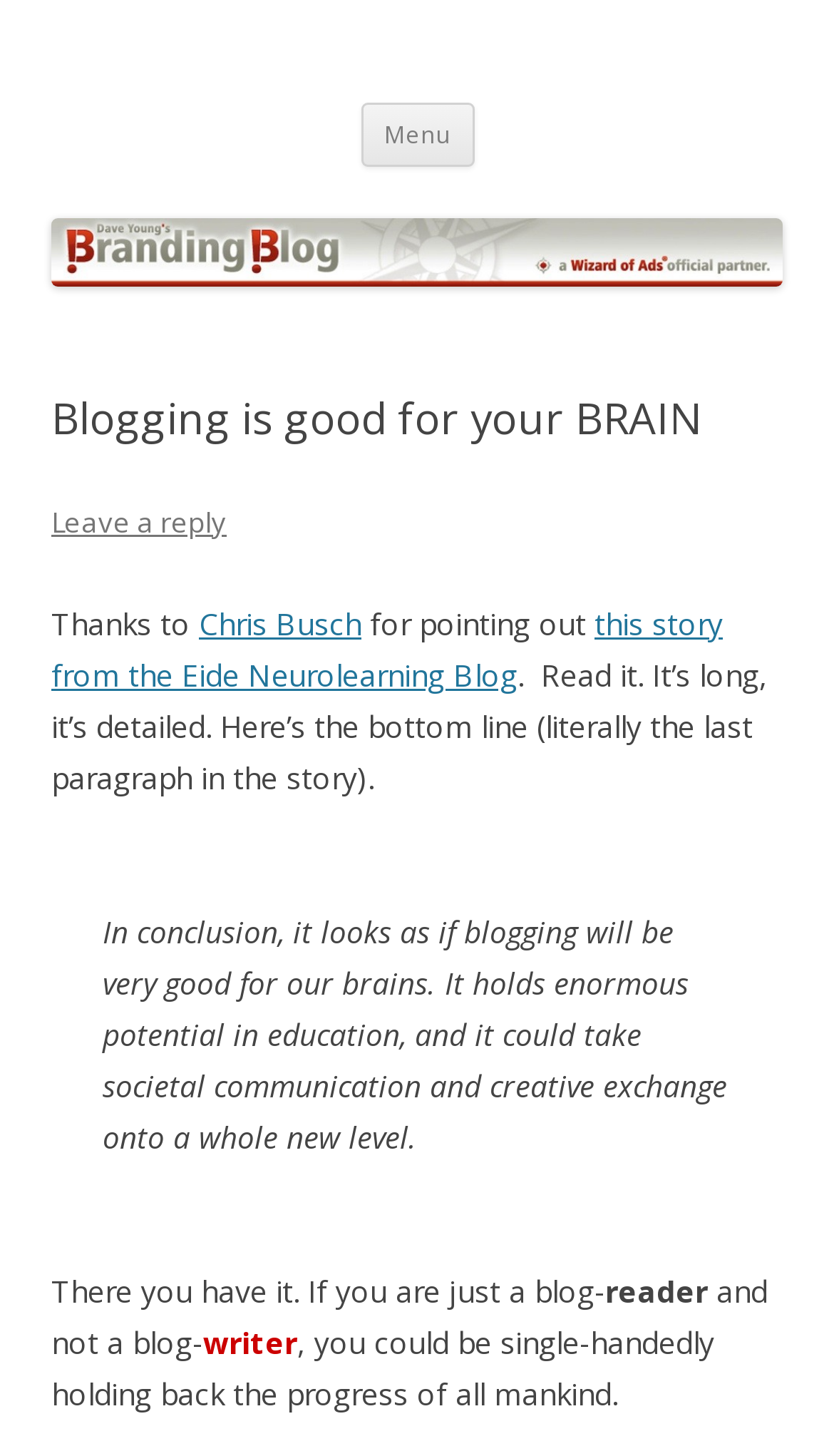Using the description: "Leave a reply", determine the UI element's bounding box coordinates. Ensure the coordinates are in the format of four float numbers between 0 and 1, i.e., [left, top, right, bottom].

[0.062, 0.345, 0.272, 0.372]